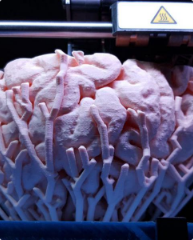Carefully examine the image and provide an in-depth answer to the question: What fields might this project be linked to?

The image showcases an advanced 3D-printed structure that mimics neural connections, indicating its purpose in research related to neuroscience or medical applications, particularly in fields like deep learning and biofabrication.